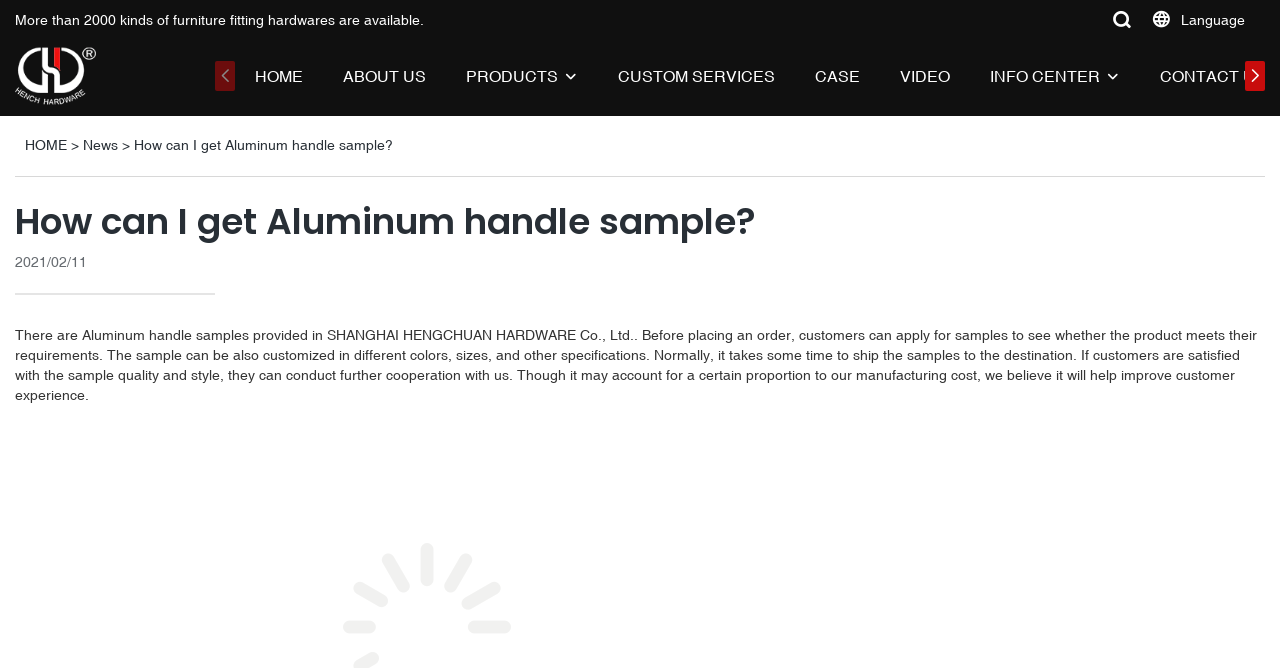Predict the bounding box coordinates of the area that should be clicked to accomplish the following instruction: "Click on the 'HOME' link". The bounding box coordinates should consist of four float numbers between 0 and 1, i.e., [left, top, right, bottom].

[0.199, 0.094, 0.237, 0.133]